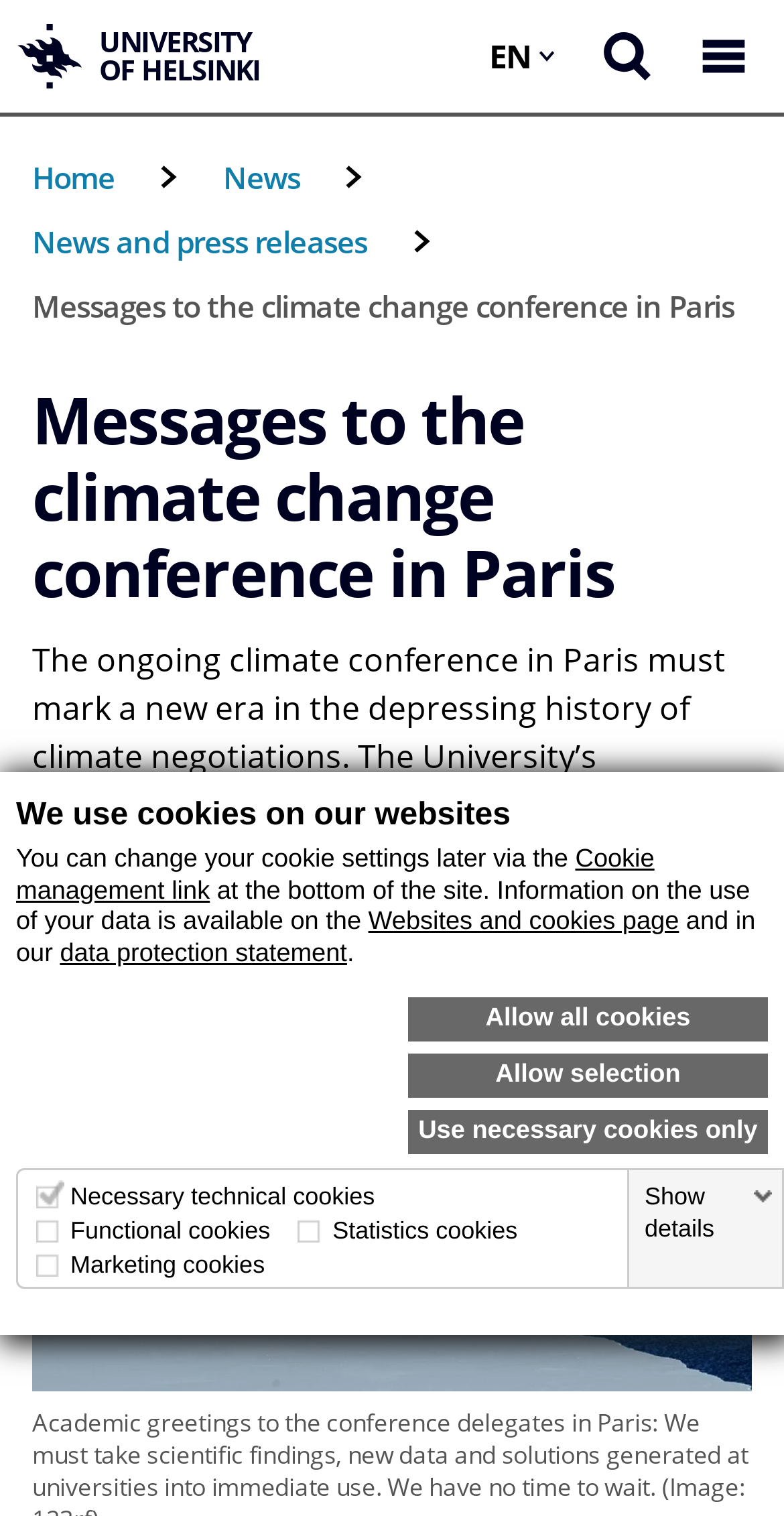Show the bounding box coordinates of the region that should be clicked to follow the instruction: "Click the University of Helsinki link."

[0.021, 0.016, 0.357, 0.058]